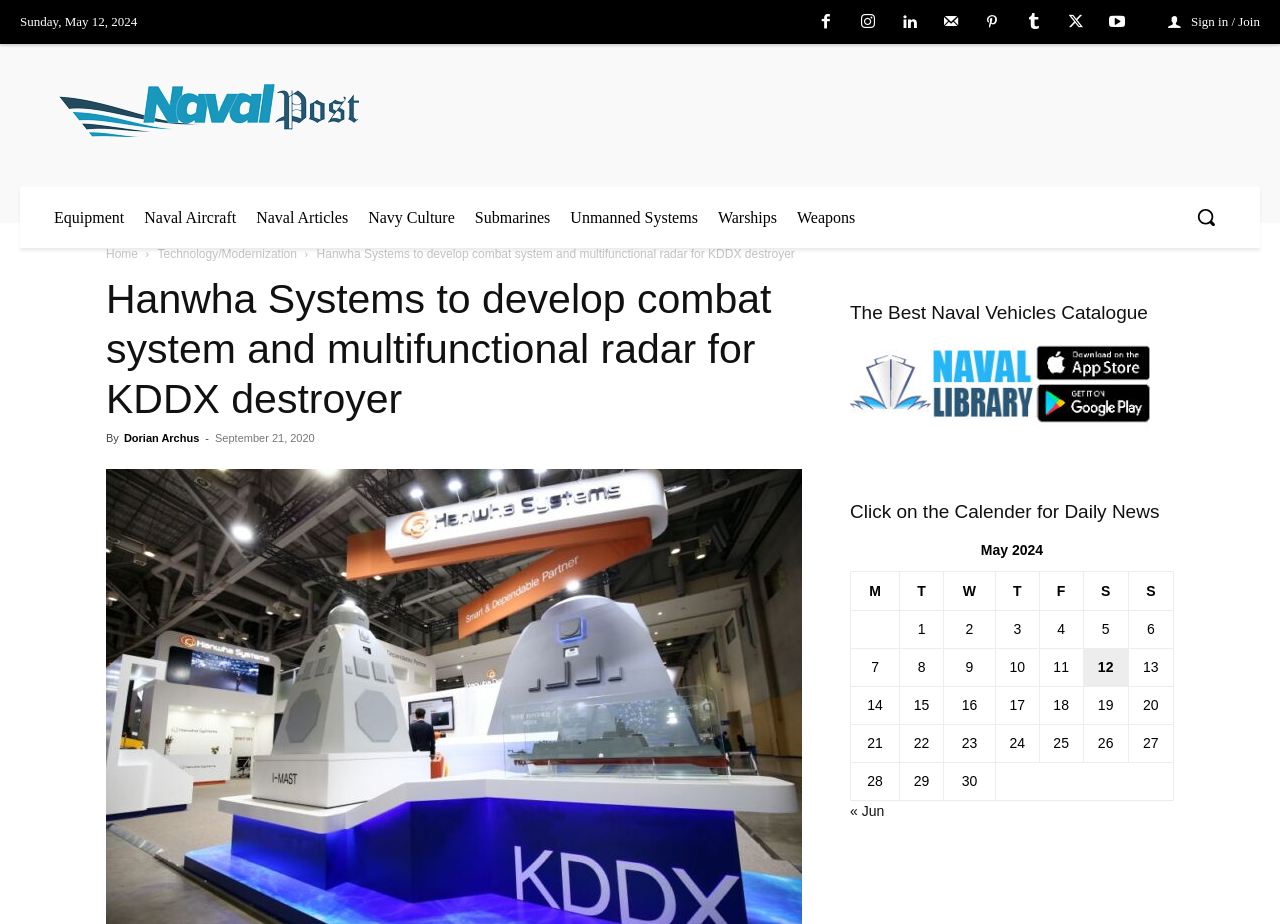Identify the bounding box coordinates of the clickable region necessary to fulfill the following instruction: "Click on the link to Apps4review". The bounding box coordinates should be four float numbers between 0 and 1, i.e., [left, top, right, bottom].

None